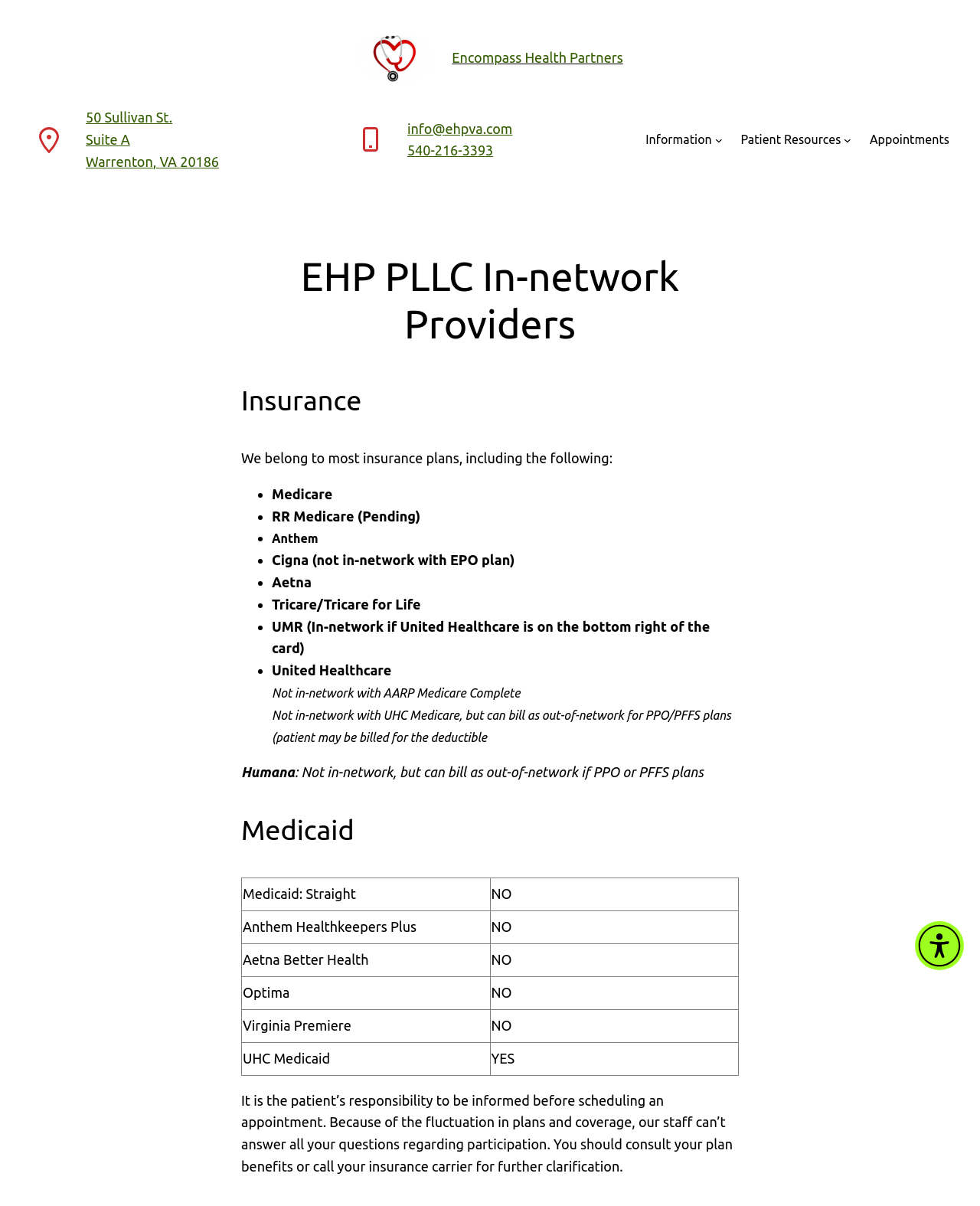What is the address of the healthcare provider?
Please respond to the question with a detailed and informative answer.

The address of the healthcare provider can be found in the top-right corner of the webpage, where it is written in a smaller font size and is a link that can be clicked to navigate to another page or to get directions.